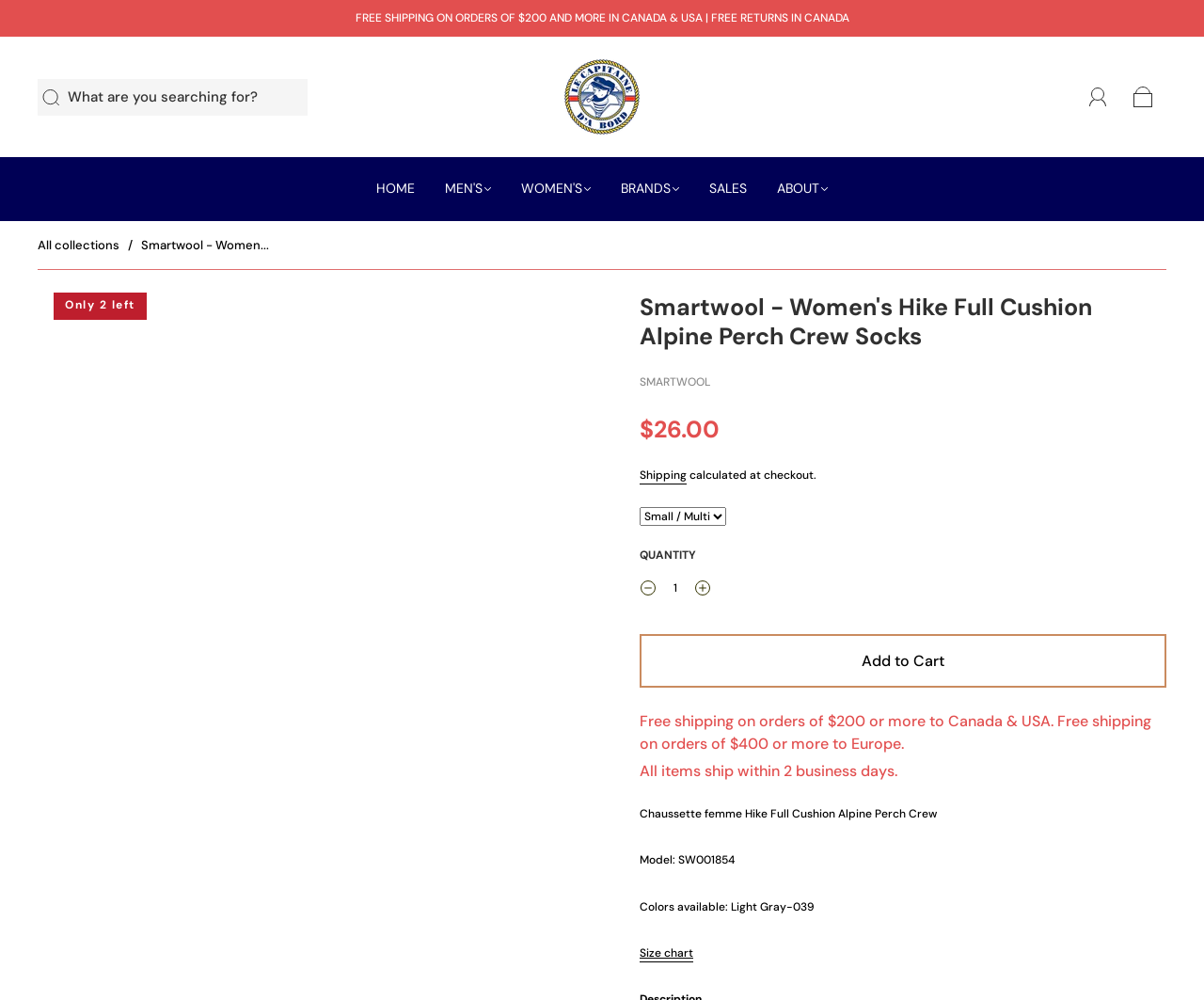Please answer the following question using a single word or phrase: 
What is the price of the hiking socks?

$26.00